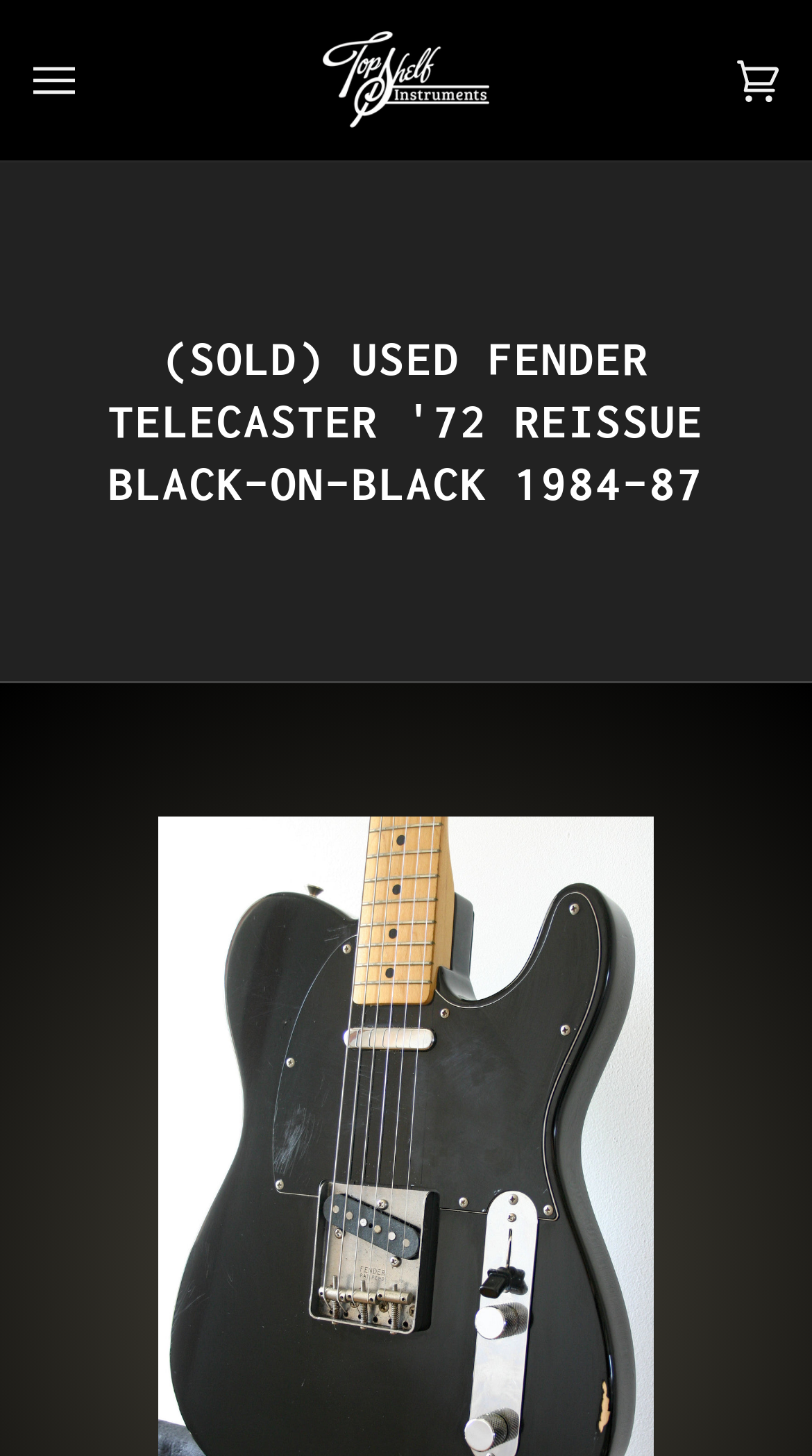Predict the bounding box coordinates for the UI element described as: "Cart ¥0.00 (0)". The coordinates should be four float numbers between 0 and 1, presented as [left, top, right, bottom].

[0.805, 0.0, 0.959, 0.111]